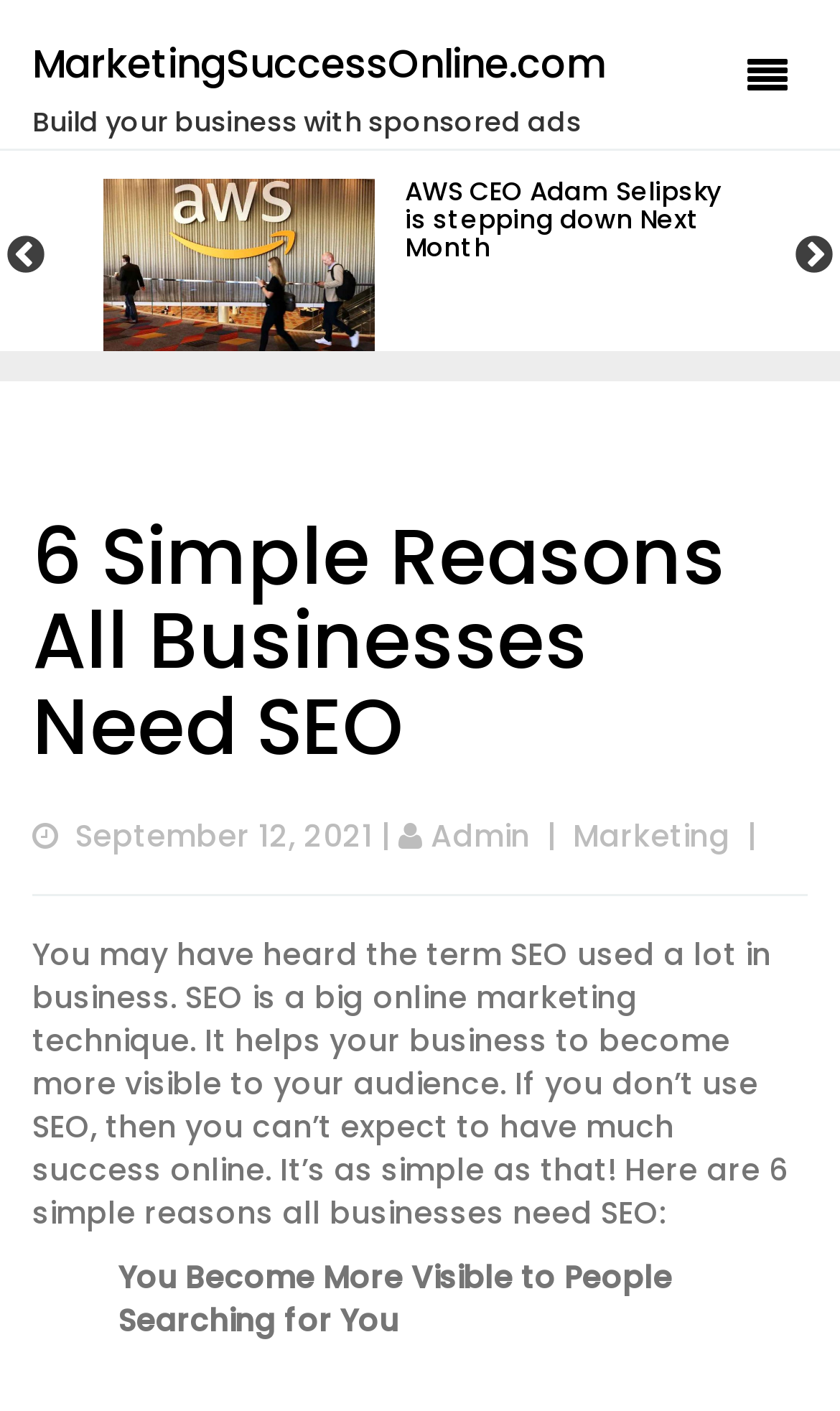Predict the bounding box of the UI element that fits this description: "Marketing".

[0.682, 0.576, 0.869, 0.607]